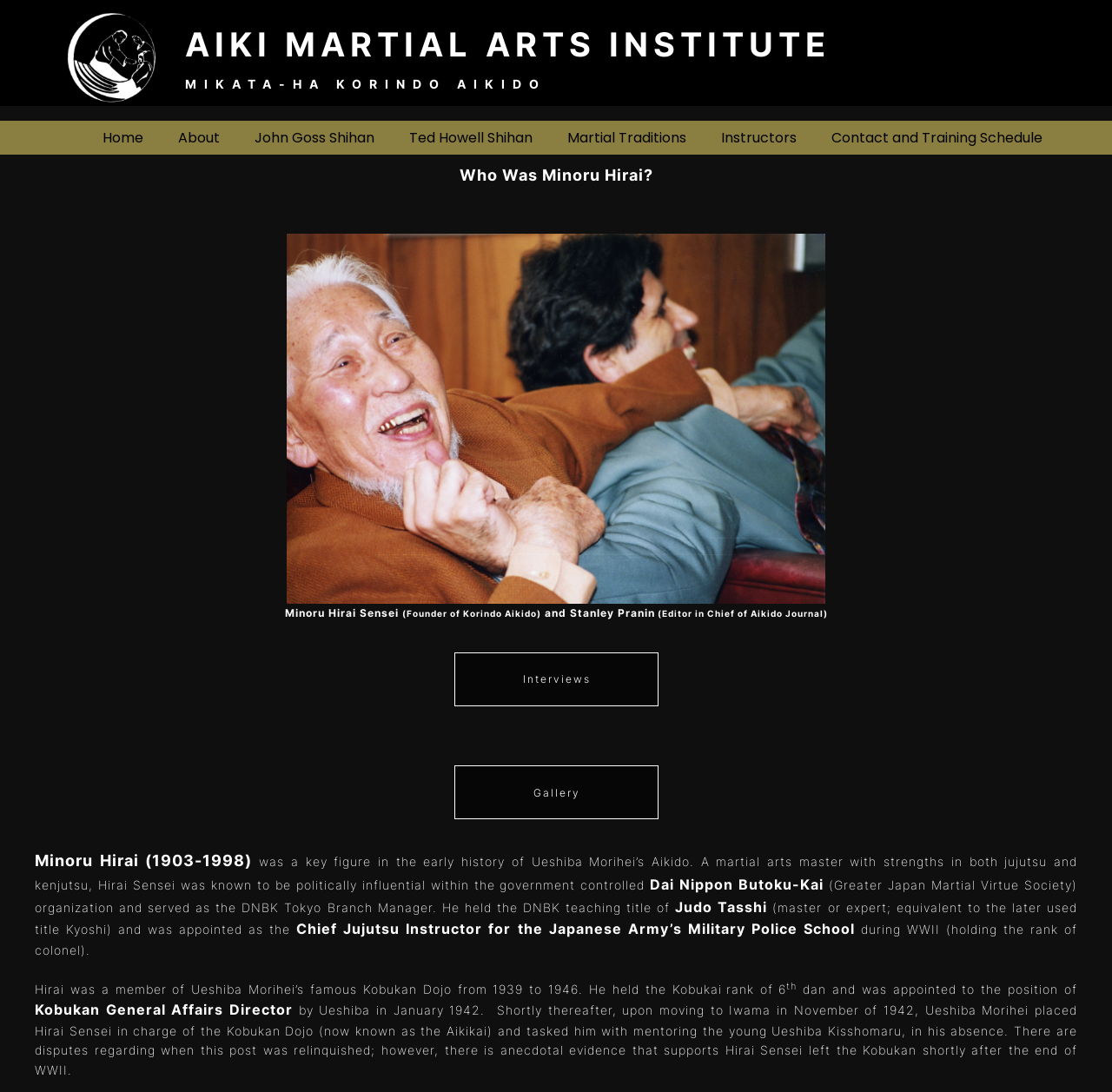Who is the founder of Korindo Aikido?
Refer to the screenshot and answer in one word or phrase.

Minoru Hirai Sensei